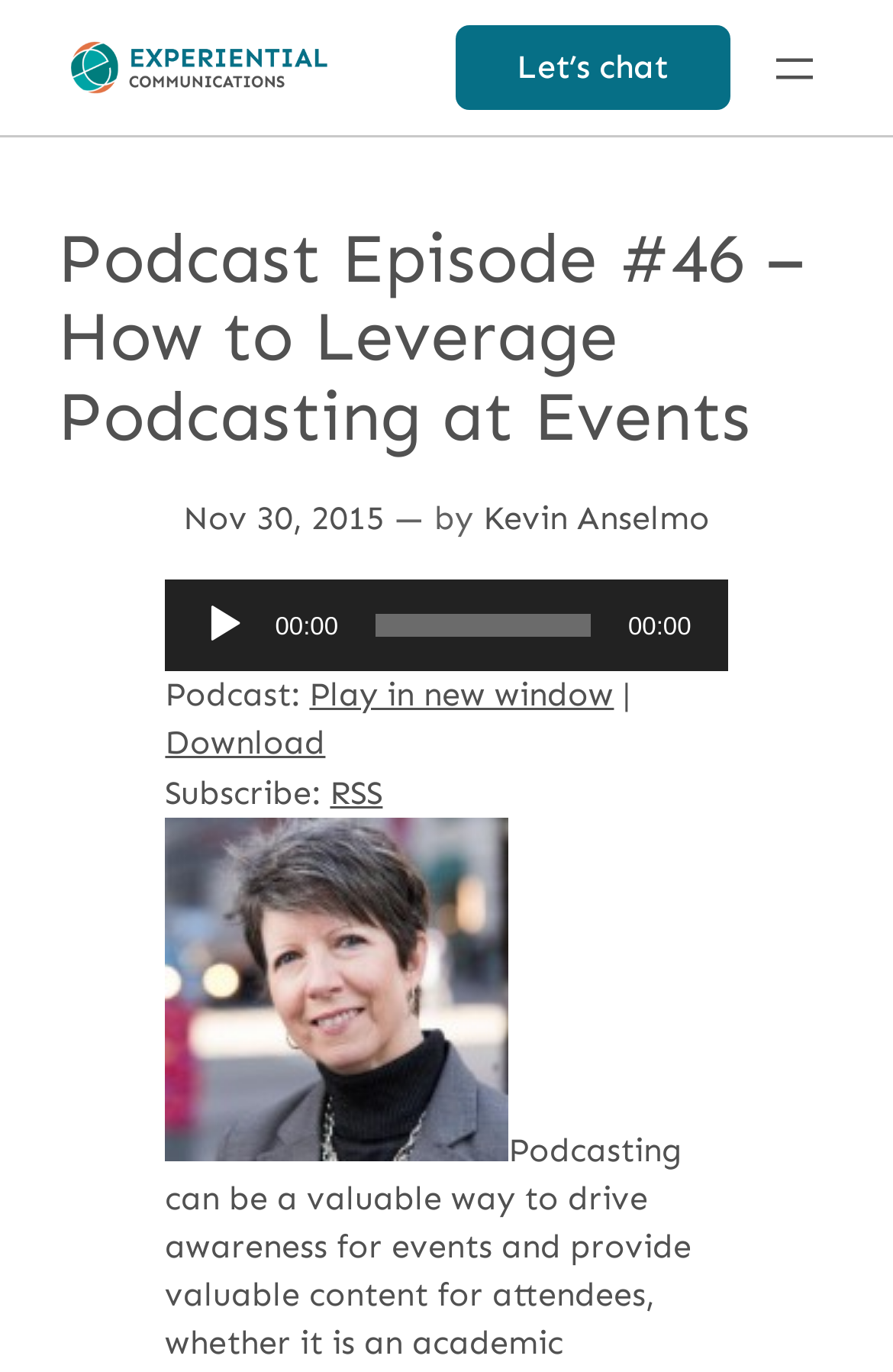Predict the bounding box coordinates of the area that should be clicked to accomplish the following instruction: "Download the podcast". The bounding box coordinates should consist of four float numbers between 0 and 1, i.e., [left, top, right, bottom].

[0.185, 0.526, 0.364, 0.556]